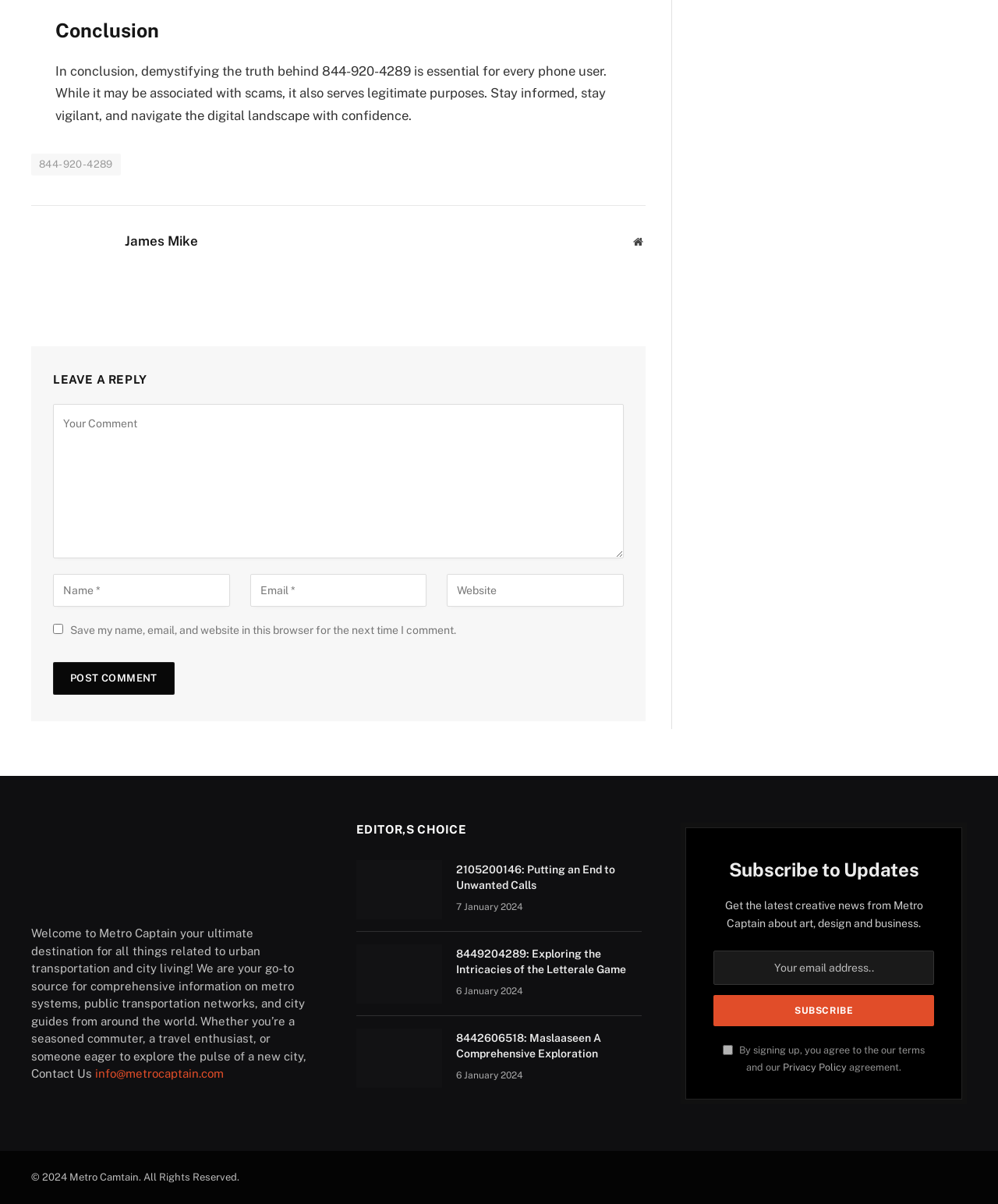Can you find the bounding box coordinates for the element to click on to achieve the instruction: "Enter your name in the 'Name *' field"?

[0.053, 0.477, 0.23, 0.504]